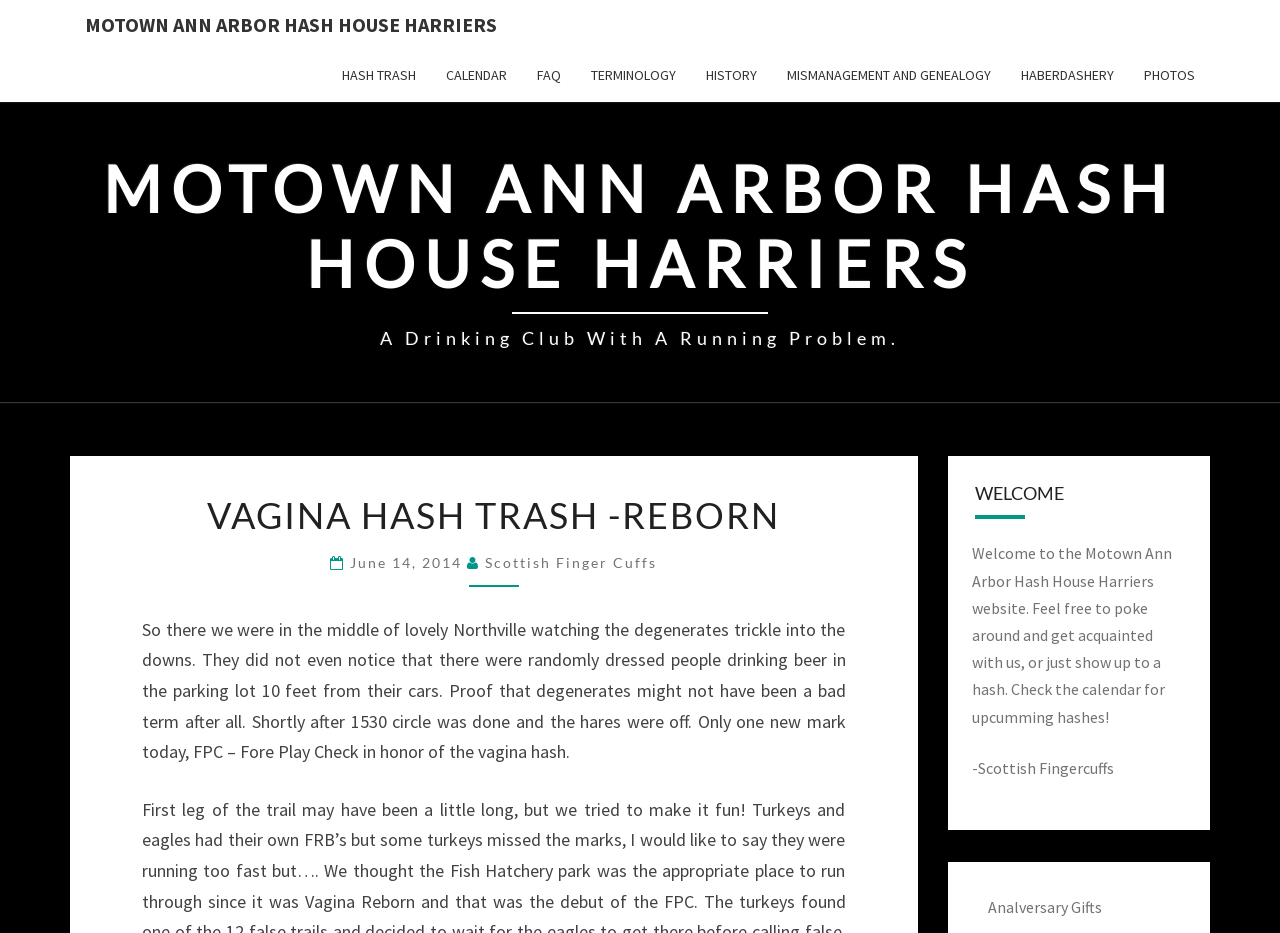Who is the author of the welcome message?
Please provide a single word or phrase as your answer based on the screenshot.

Scottish Fingercuffs